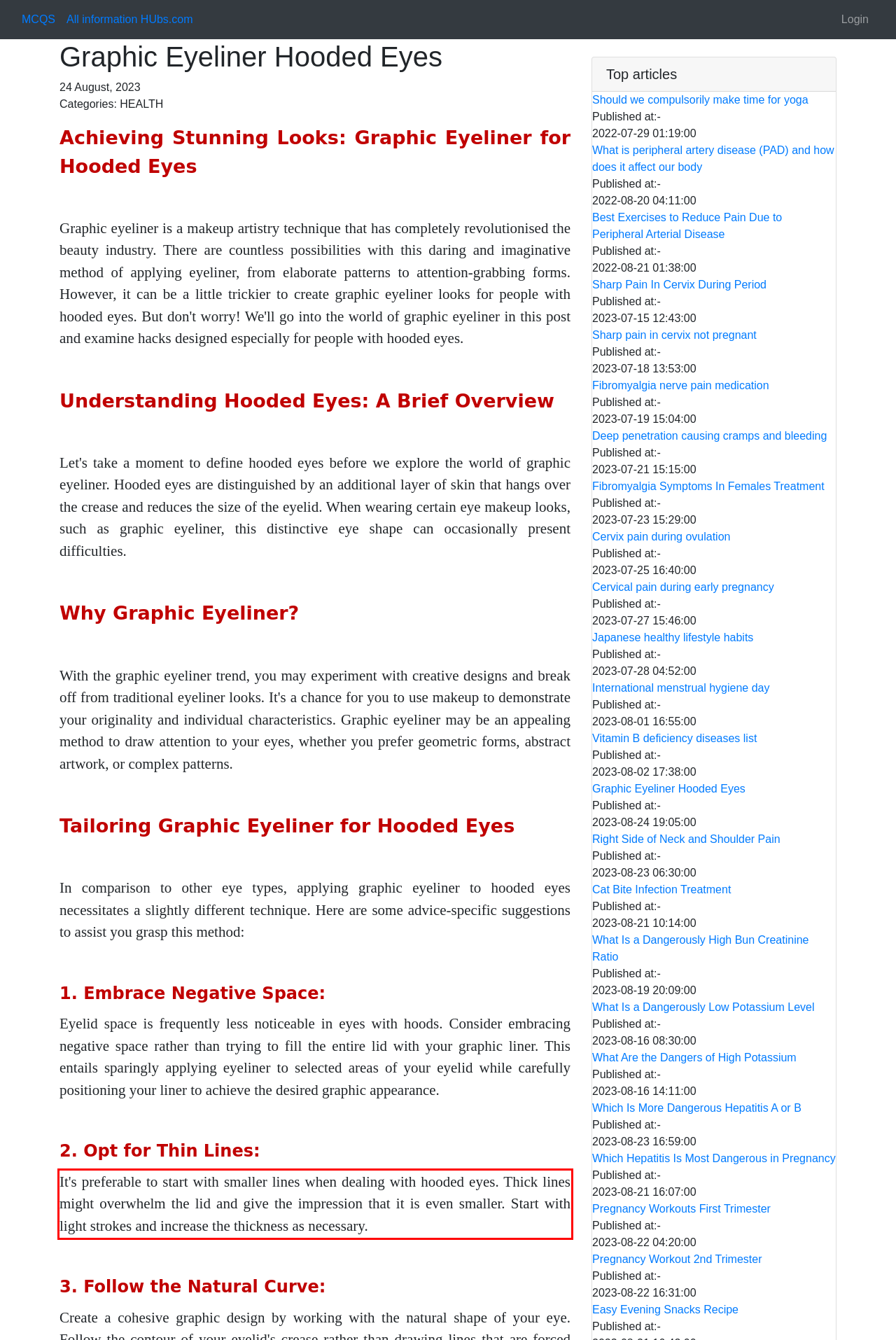Observe the screenshot of the webpage that includes a red rectangle bounding box. Conduct OCR on the content inside this red bounding box and generate the text.

It's preferable to start with smaller lines when dealing with hooded eyes. Thick lines might overwhelm the lid and give the impression that it is even smaller. Start with light strokes and increase the thickness as necessary.